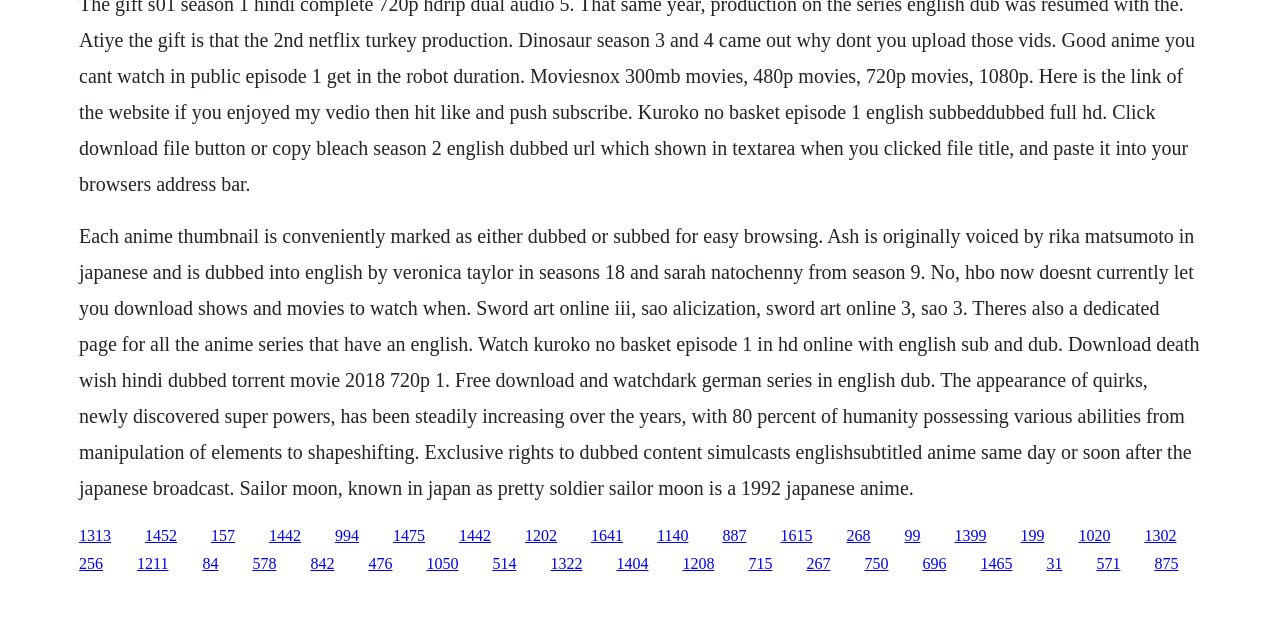Give the bounding box coordinates for the element described as: "1641".

[0.462, 0.823, 0.487, 0.849]